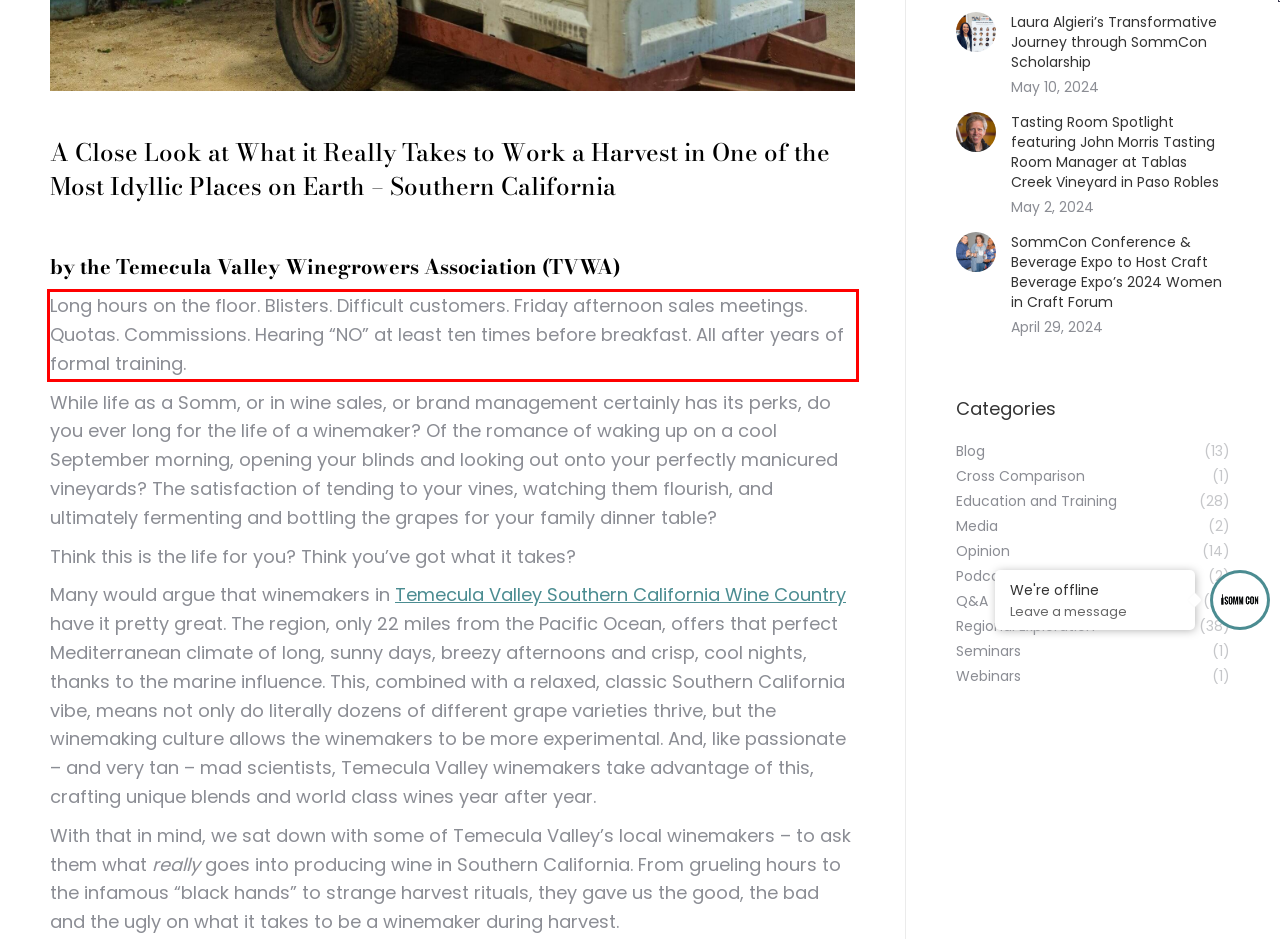Identify the red bounding box in the webpage screenshot and perform OCR to generate the text content enclosed.

Long hours on the floor. Blisters. Difficult customers. Friday afternoon sales meetings. Quotas. Commissions. Hearing “NO” at least ten times before breakfast. All after years of formal training.